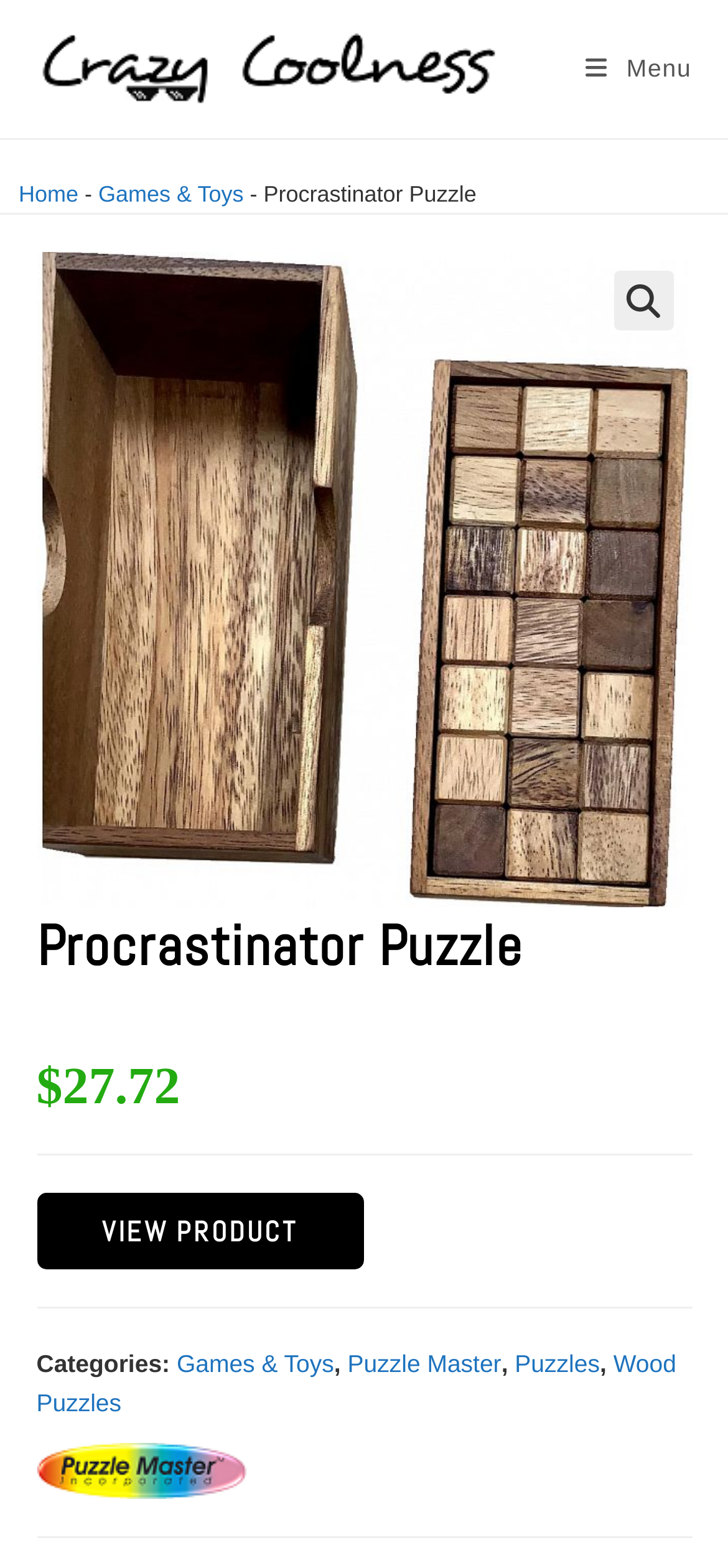Describe all the key features and sections of the webpage thoroughly.

The webpage is about the Procrastinator Puzzle, a fascinating puzzle with over 20 cube challenges. At the top left, there is a logo "Crazy Coolness" with an image, and a link to the website's home page. To the right of the logo, there is a mobile menu link. Below the logo, there is a navigation menu with links to "Home", "Games & Toys", and "Procrastinator Puzzle". 

The main content of the page is focused on the Procrastinator Puzzle, with a large image of the puzzle taking up most of the page. Above the image, there is a search icon and a figure element. Below the image, there is a heading that reads "Procrastinator Puzzle", followed by the price of the puzzle, "$27.72". There is a "VIEW PRODUCT" button below the price.

At the bottom of the page, there are links to categories related to the puzzle, including "Games & Toys", "Puzzle Master", "Puzzles", and "Wood Puzzles".